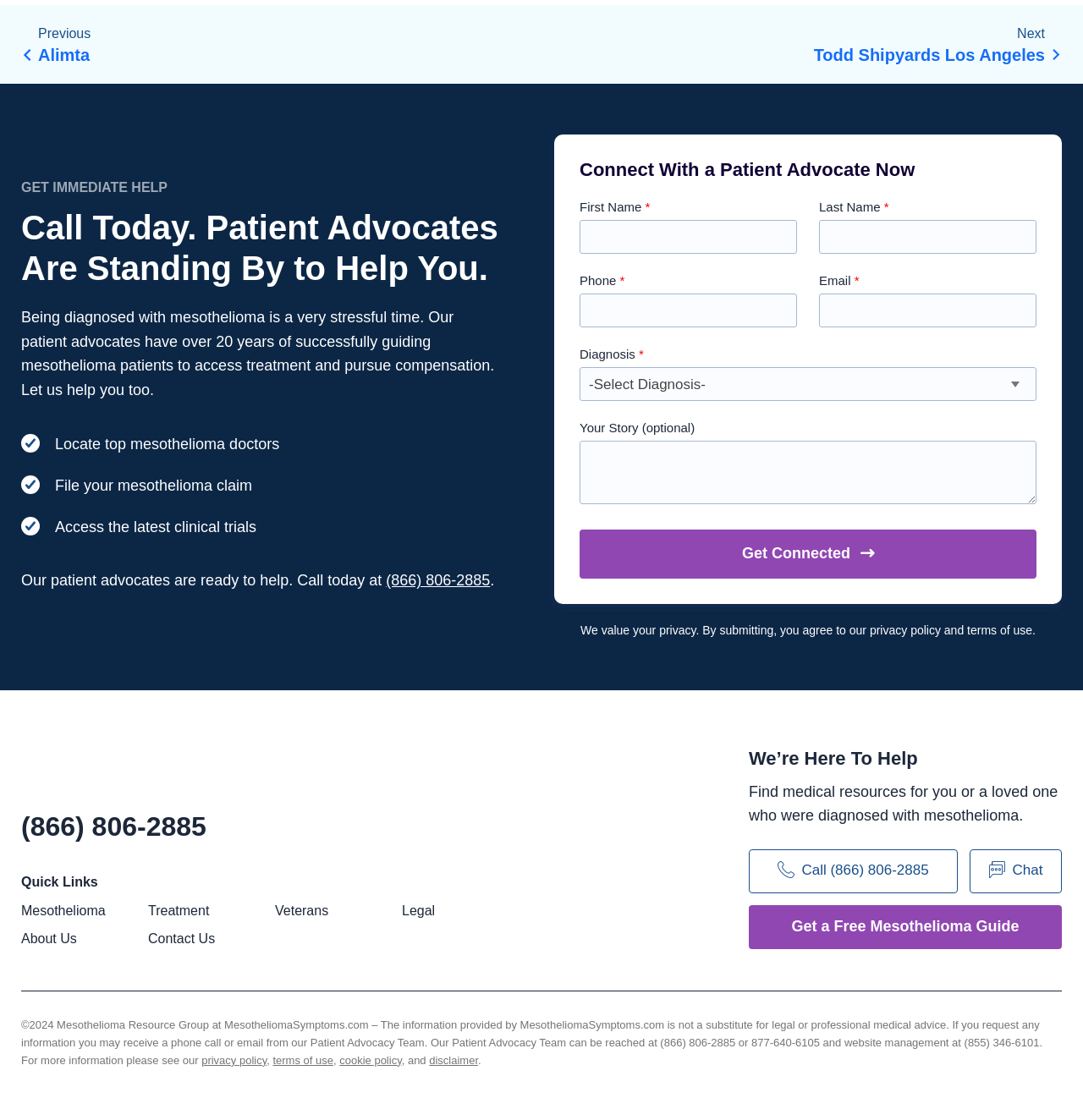Given the content of the image, can you provide a detailed answer to the question?
What is the purpose of the 'Connect With a Patient Advocate Now' section?

I inferred this by looking at the heading 'Connect With a Patient Advocate Now' and the form fields below it, which ask for personal information and a diagnosis. It appears to be a way for users to reach out to a patient advocate for help.